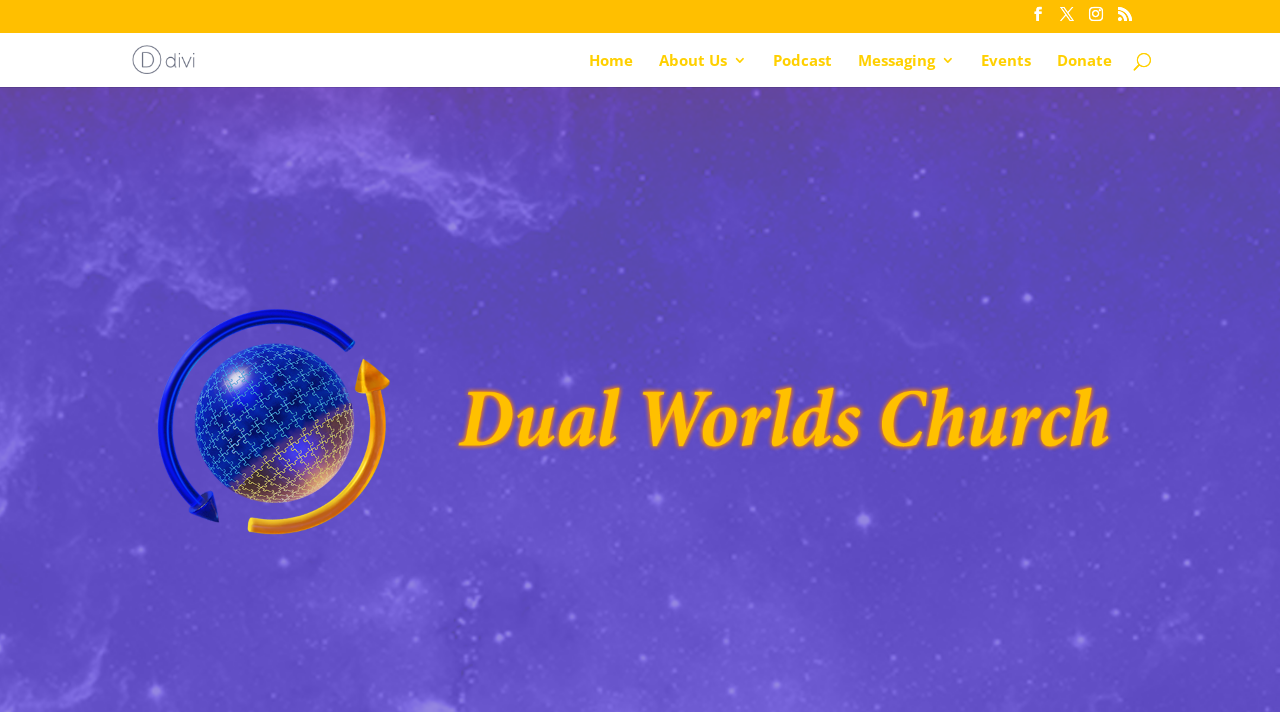Please find the bounding box coordinates for the clickable element needed to perform this instruction: "Click the Home link".

[0.46, 0.074, 0.495, 0.121]